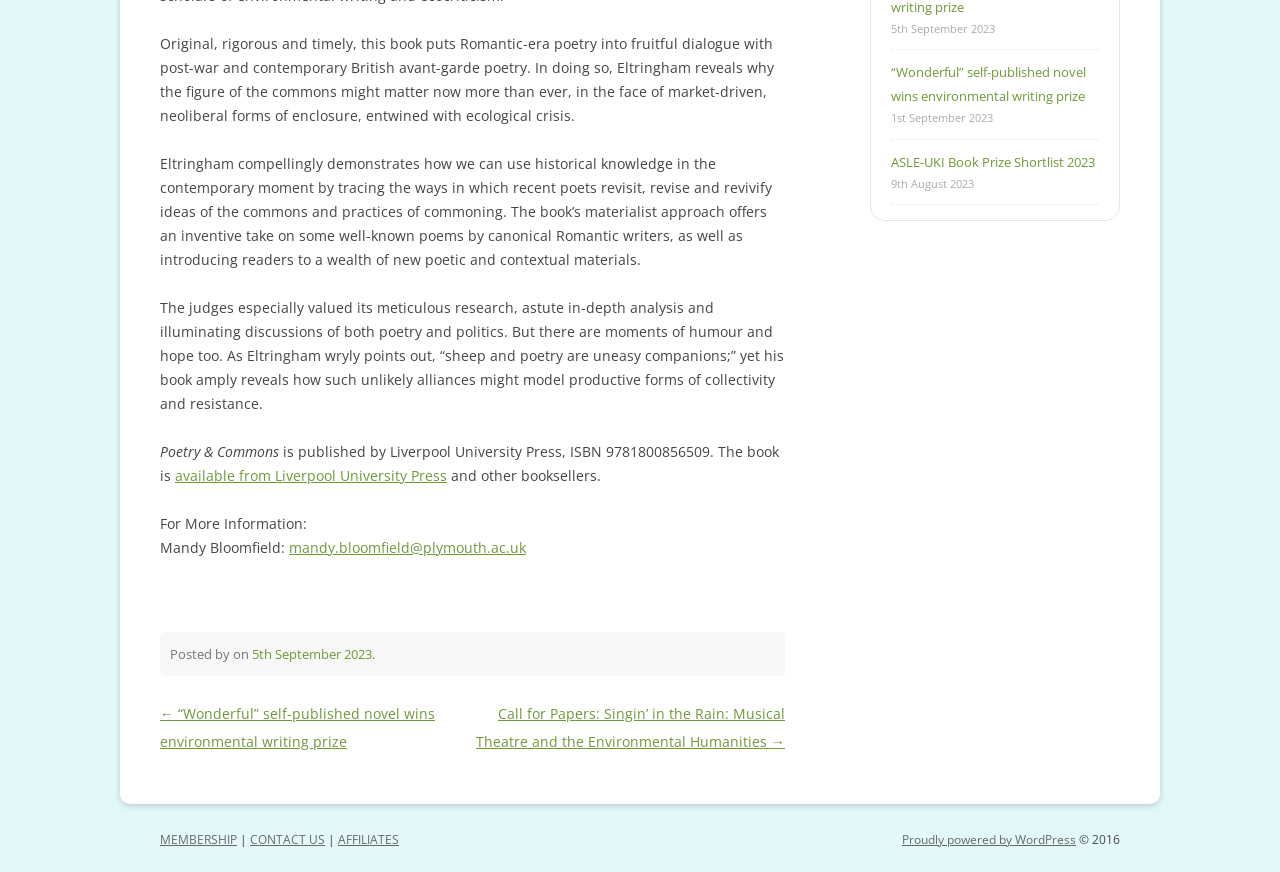Identify the bounding box coordinates for the UI element described by the following text: "Contact us". Provide the coordinates as four float numbers between 0 and 1, in the format [left, top, right, bottom].

[0.195, 0.952, 0.254, 0.972]